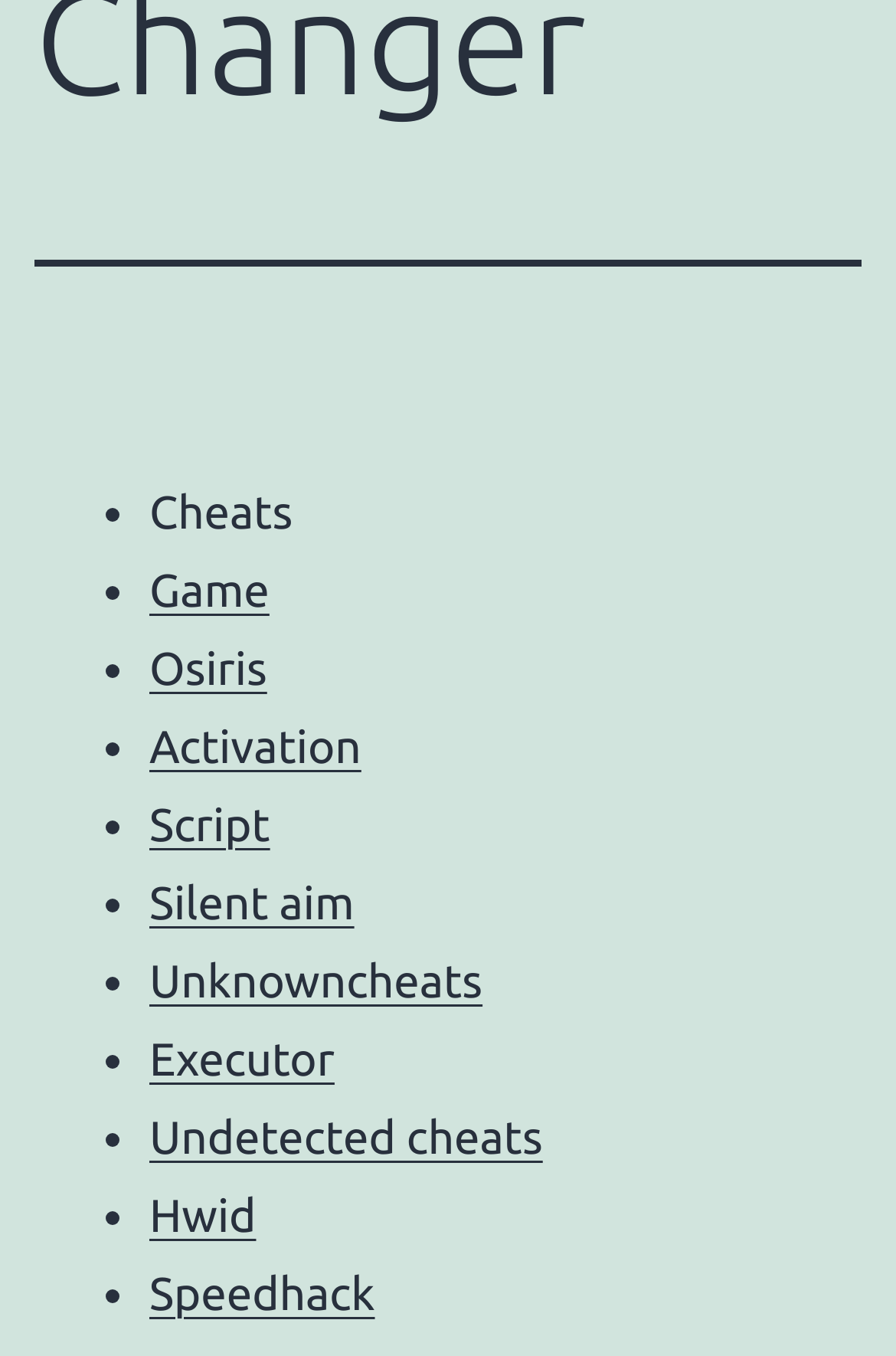Reply to the question with a brief word or phrase: Is Osiris an item in the list?

Yes